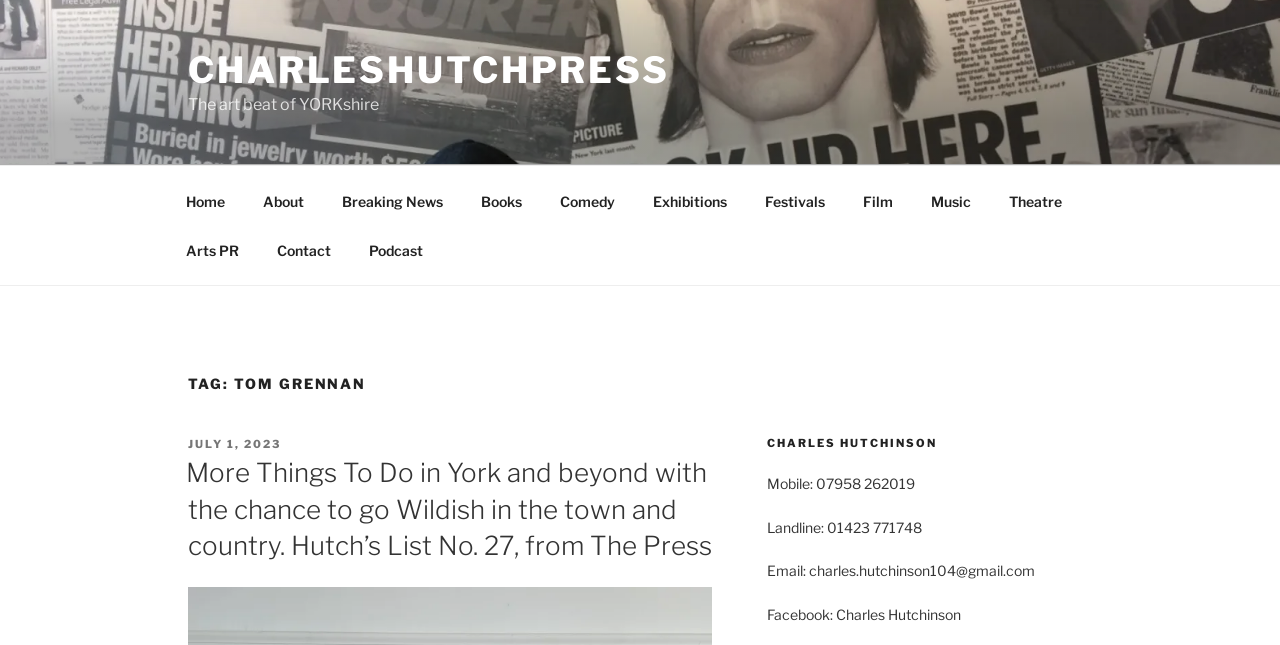Provide an in-depth caption for the elements present on the webpage.

The webpage is an archive page for Tom Grennan on the charleshutchpress website. At the top, there is a link to the website's homepage, "CHARLESHUTCHPRESS", and a static text "The art beat of YORKshire". Below this, there is a top menu navigation bar with 13 links, including "Home", "About", "Breaking News", "Books", "Comedy", "Exhibitions", "Festivals", "Film", "Music", "Theatre", "Arts PR", "Contact", and "Podcast".

The main content of the page is divided into two sections. On the left, there is a heading "TAG: TOM GRENNAN" followed by a subheading "POSTED ON" and a link to a specific date, "JULY 1, 2023". Below this, there is a heading with a longer text "More Things To Do in York and beyond with the chance to go Wildish in the town and country. Hutch’s List No. 27, from The Press", which is also a link.

On the right, there is a section with the heading "CHARLES HUTCHINSON" followed by the contact information, including mobile and landline phone numbers, email address, and Facebook profile.